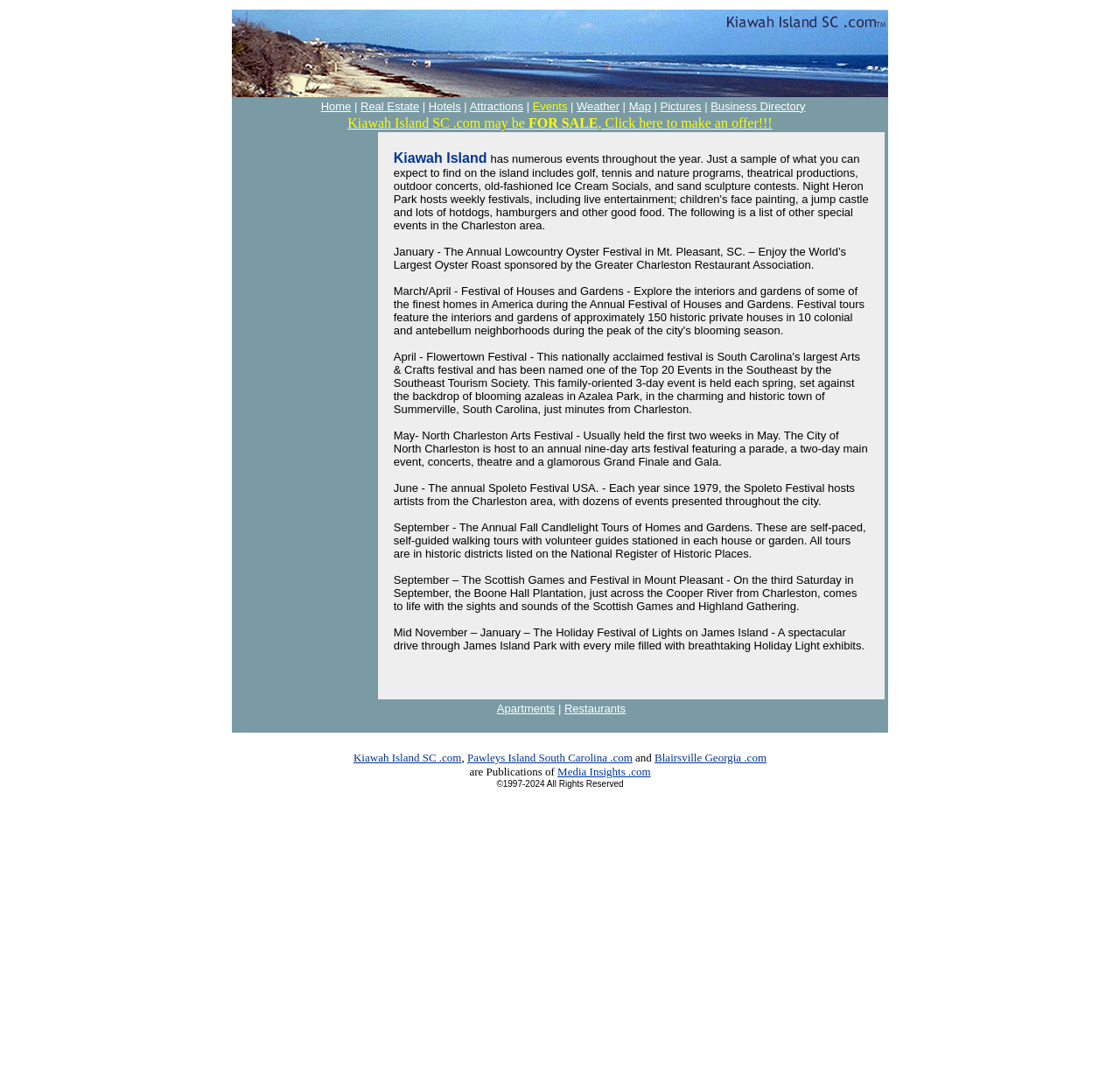Given the description "Pictures", determine the bounding box of the corresponding UI element.

[0.59, 0.091, 0.626, 0.103]